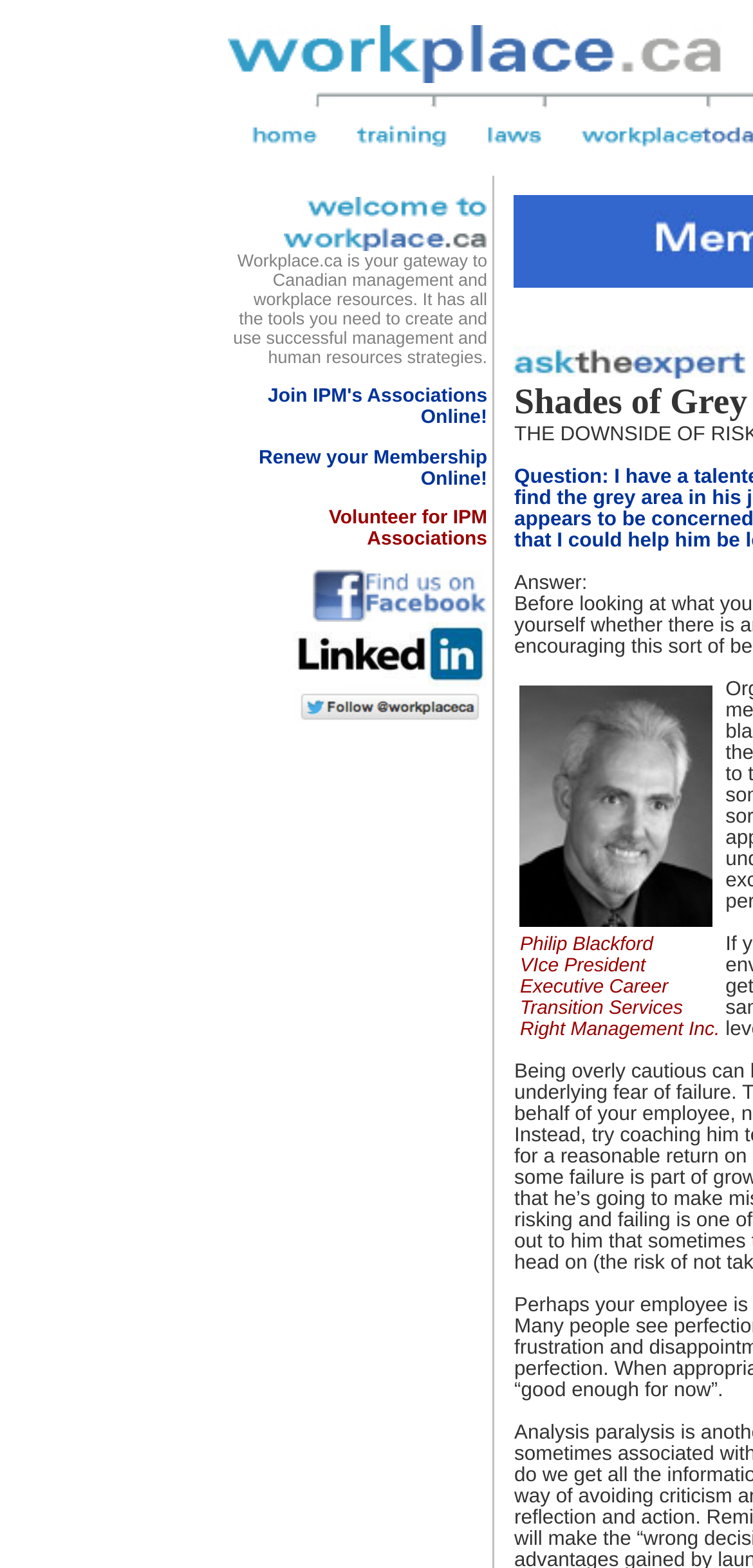What is the profession of Philip Blackford?
Carefully examine the image and provide a detailed answer to the question.

The text 'Philip Blackford VIce President Executive Career Transition Services Right Management Inc.' suggests that Philip Blackford is the Vice President of Right Management Inc.